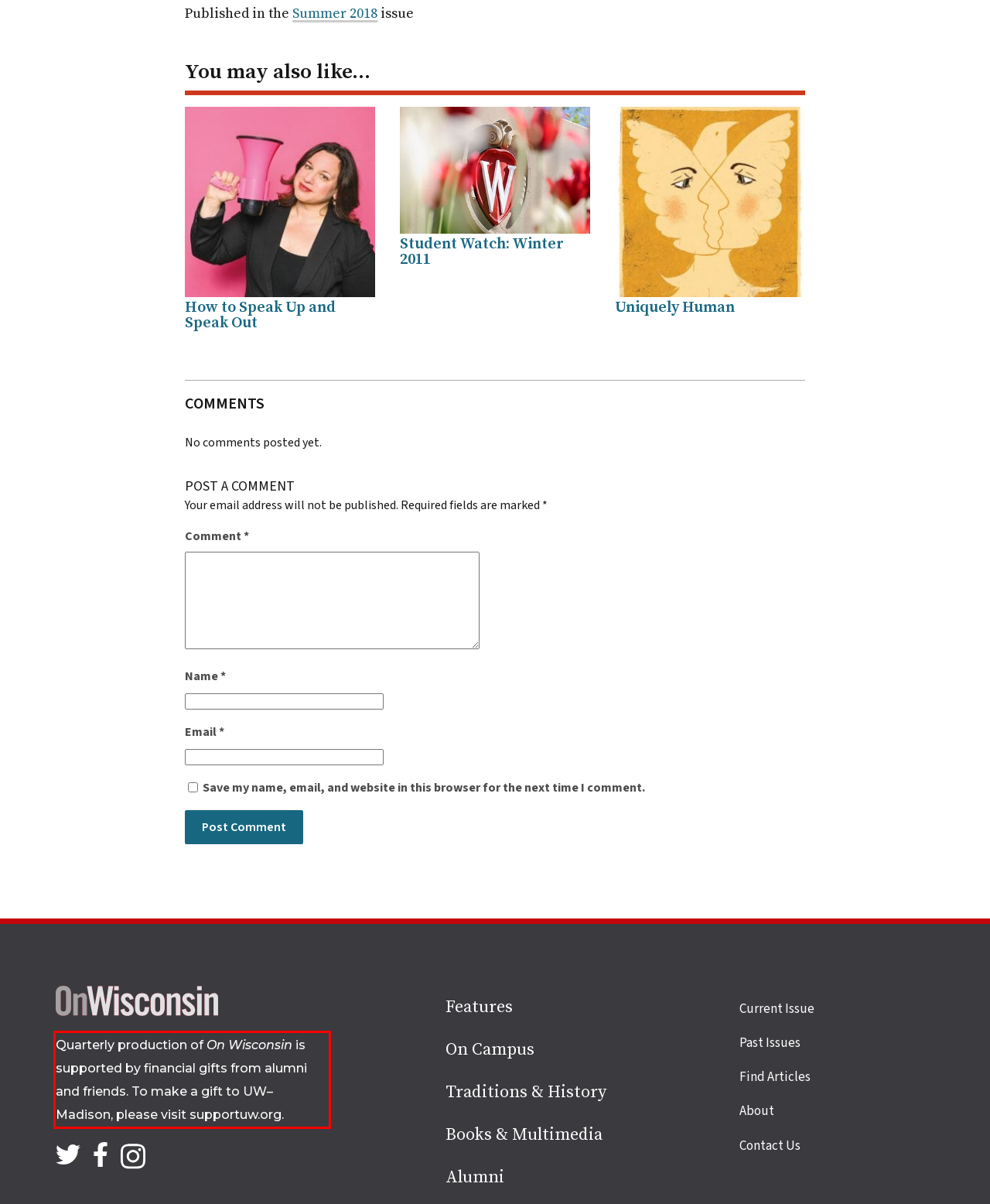From the given screenshot of a webpage, identify the red bounding box and extract the text content within it.

Quarterly production of On Wisconsin is supported by financial gifts from alumni and friends. To make a gift to UW–Madison, please visit supportuw.org.